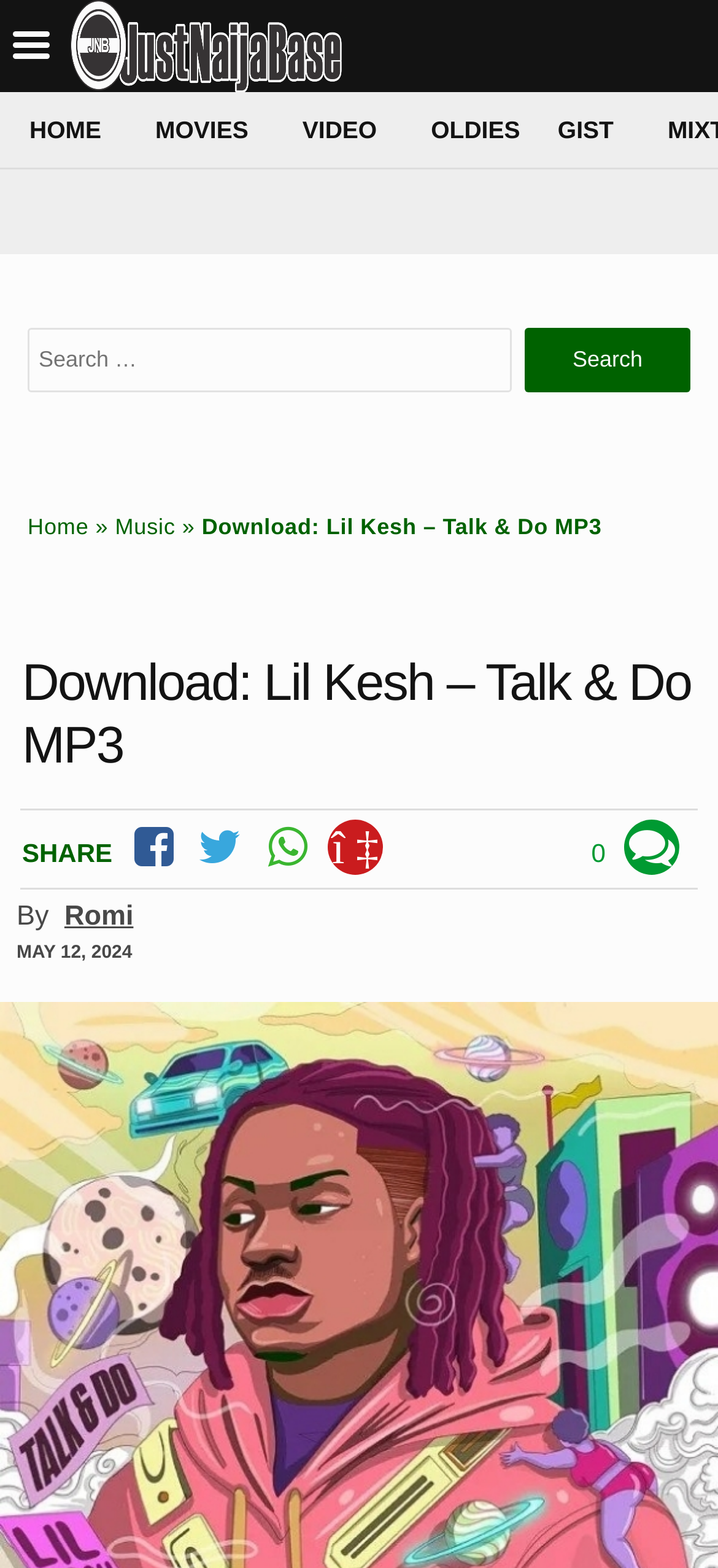Using a single word or phrase, answer the following question: 
What is the date of the song's release?

MAY 12, 2024